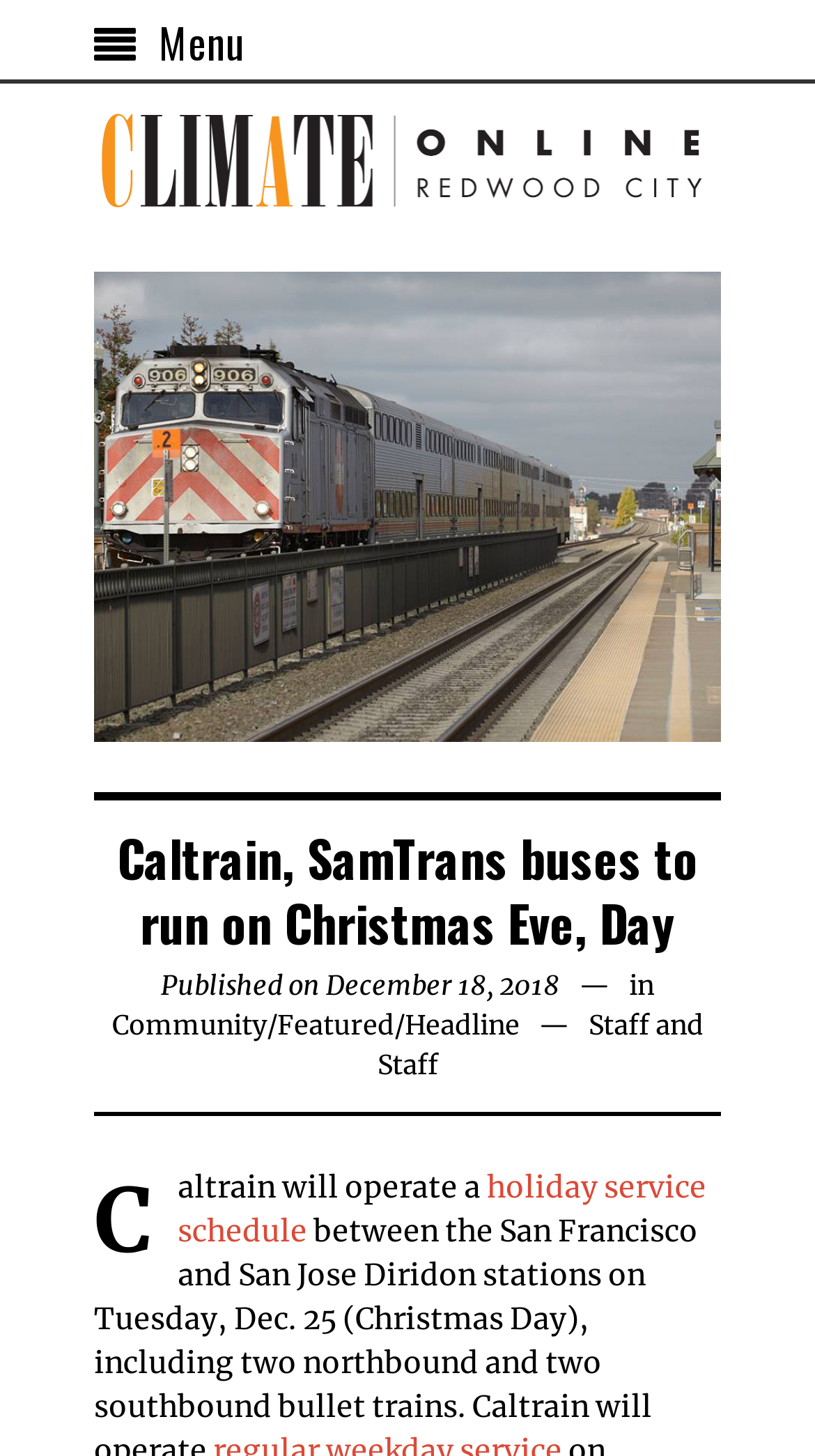What type of service schedule will Caltrain operate on Christmas Day?
Using the image, provide a detailed and thorough answer to the question.

According to the article, Caltrain will operate a holiday service schedule on Christmas Day, which implies that it will be a special or reduced schedule compared to regular days.